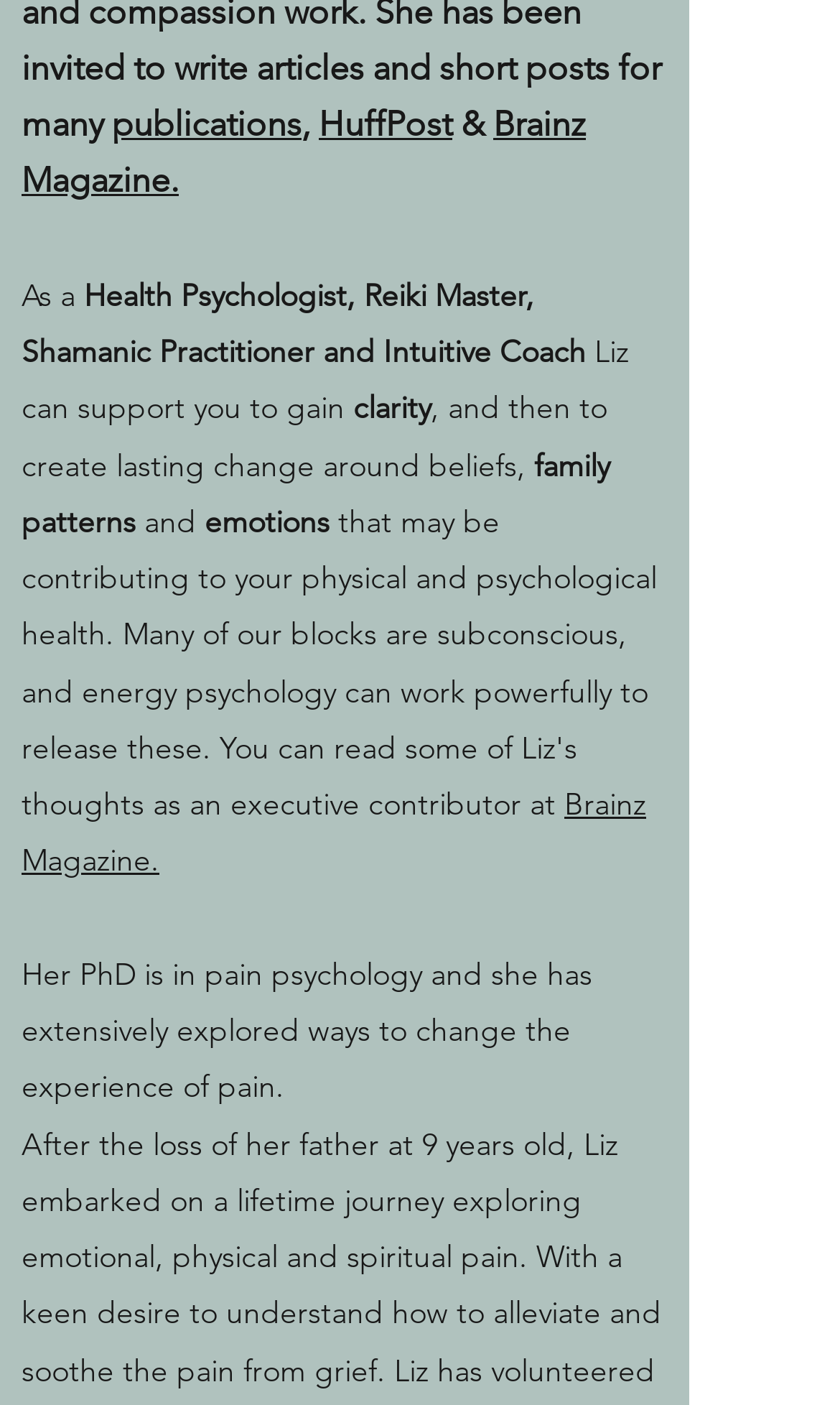Please provide a comprehensive answer to the question below using the information from the image: What is the age when the person lost their father?

Based on the webpage, the person lost their father at the age of 9, as mentioned in the text 'After the loss of her father at 9 years old, Liz embarked on a lifetime journey exploring emotional, physical and spiritual pain'.